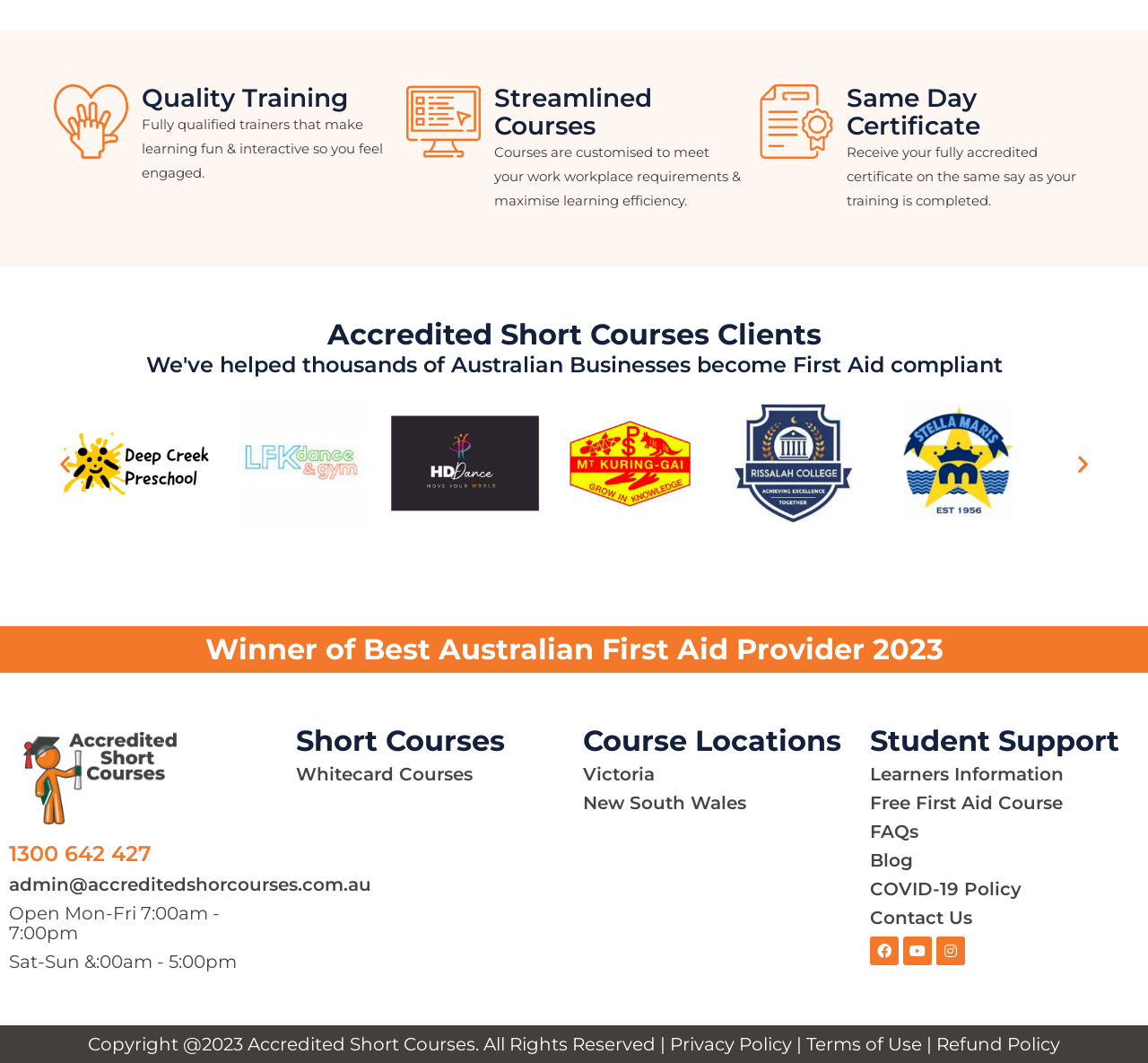Indicate the bounding box coordinates of the element that must be clicked to execute the instruction: "Click the Facebook link". The coordinates should be given as four float numbers between 0 and 1, i.e., [left, top, right, bottom].

[0.758, 0.881, 0.783, 0.908]